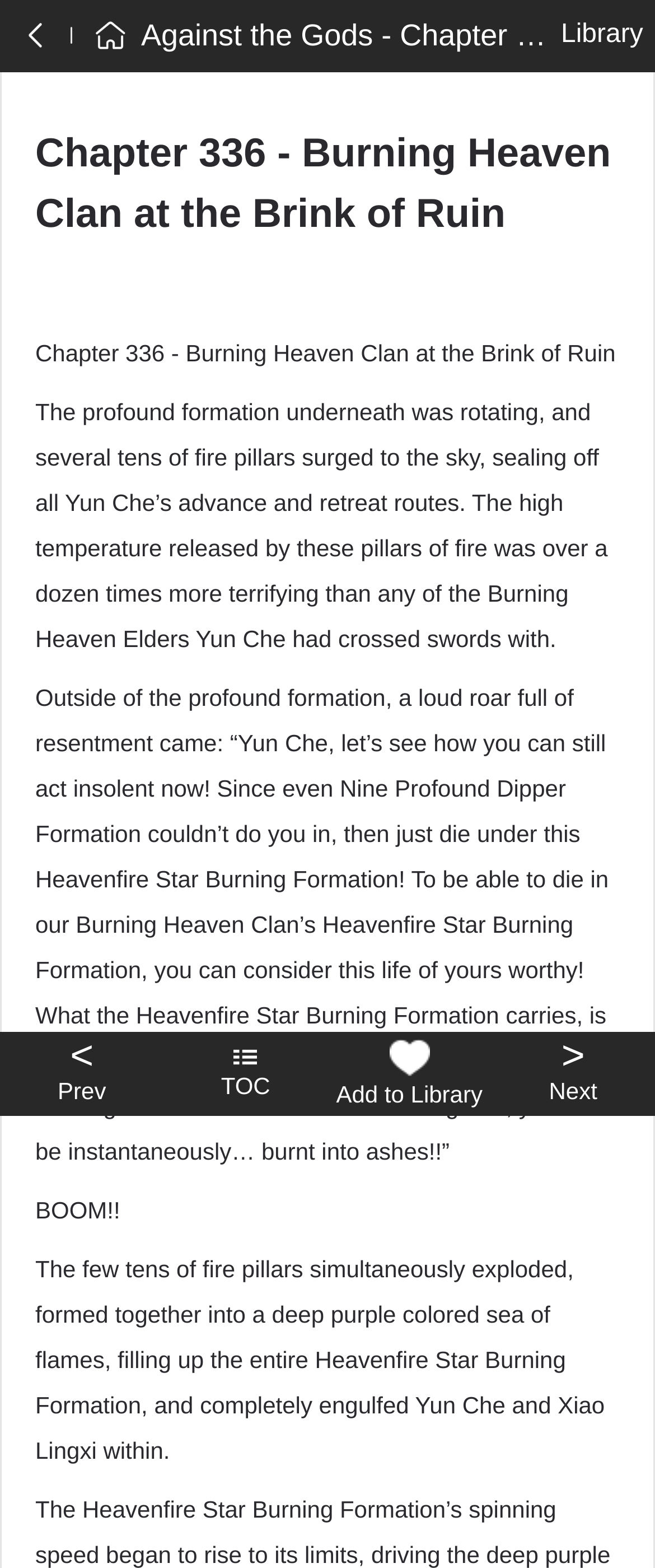What is the action described in the last sentence of the text?
Based on the screenshot, answer the question with a single word or phrase.

engulfed